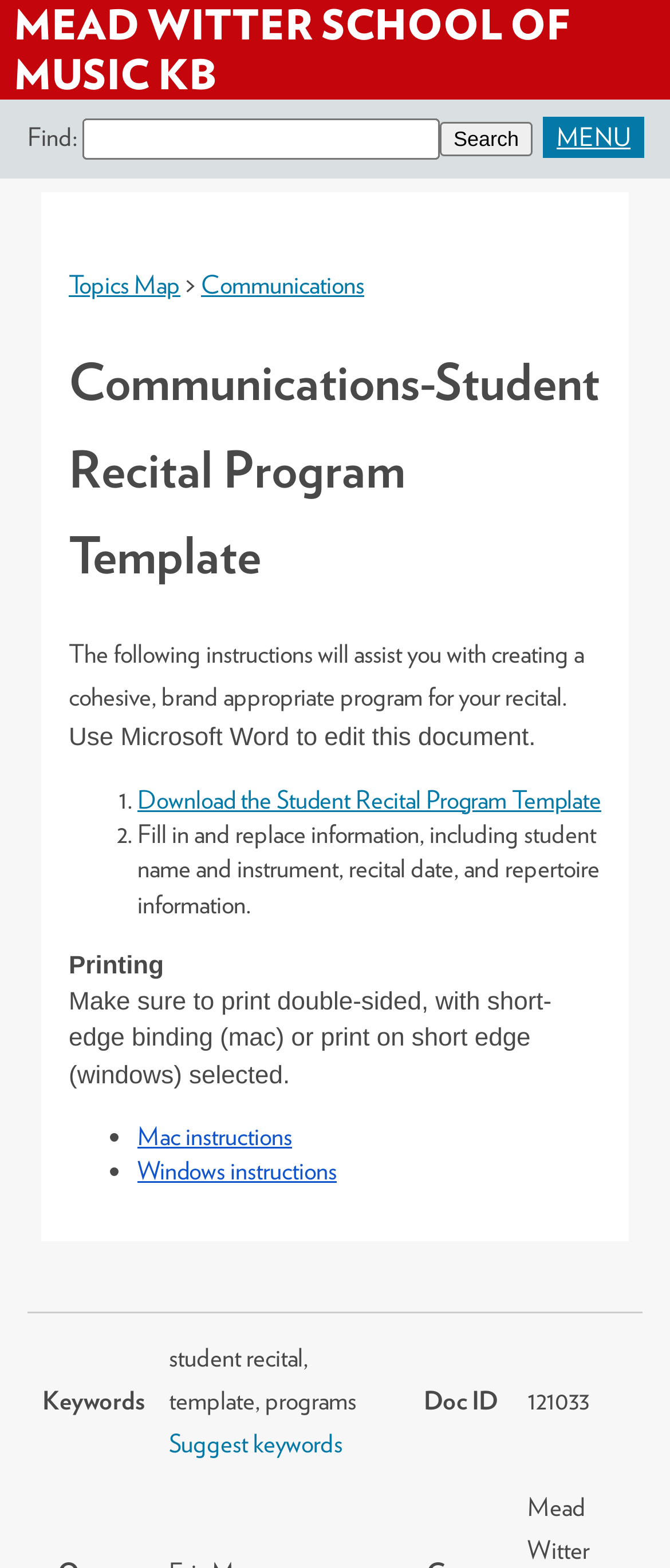Please find the bounding box coordinates of the element that needs to be clicked to perform the following instruction: "Click on the 'Topics Map' link". The bounding box coordinates should be four float numbers between 0 and 1, represented as [left, top, right, bottom].

[0.103, 0.171, 0.269, 0.191]